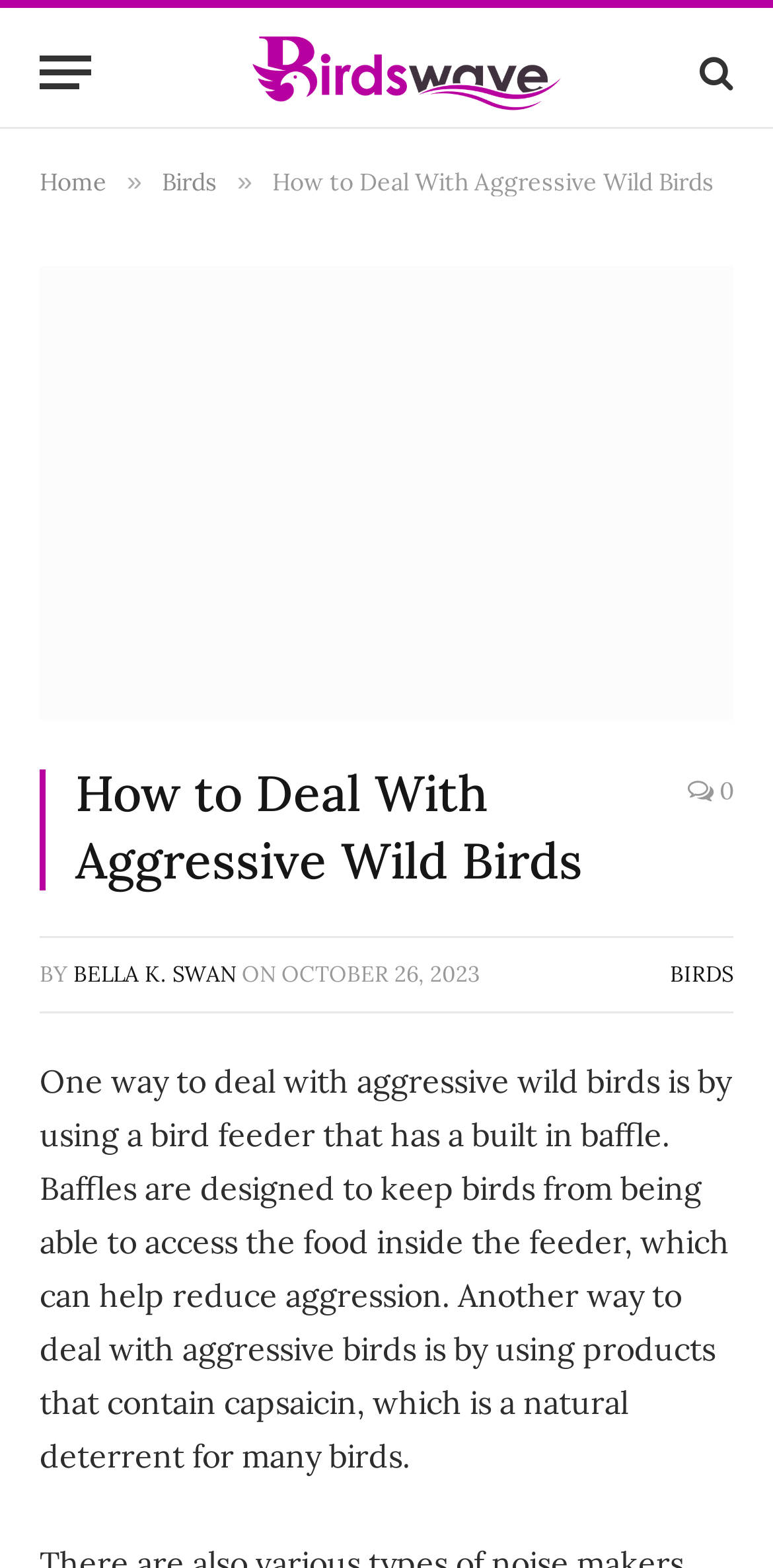When was the article published? Refer to the image and provide a one-word or short phrase answer.

2023-10-26